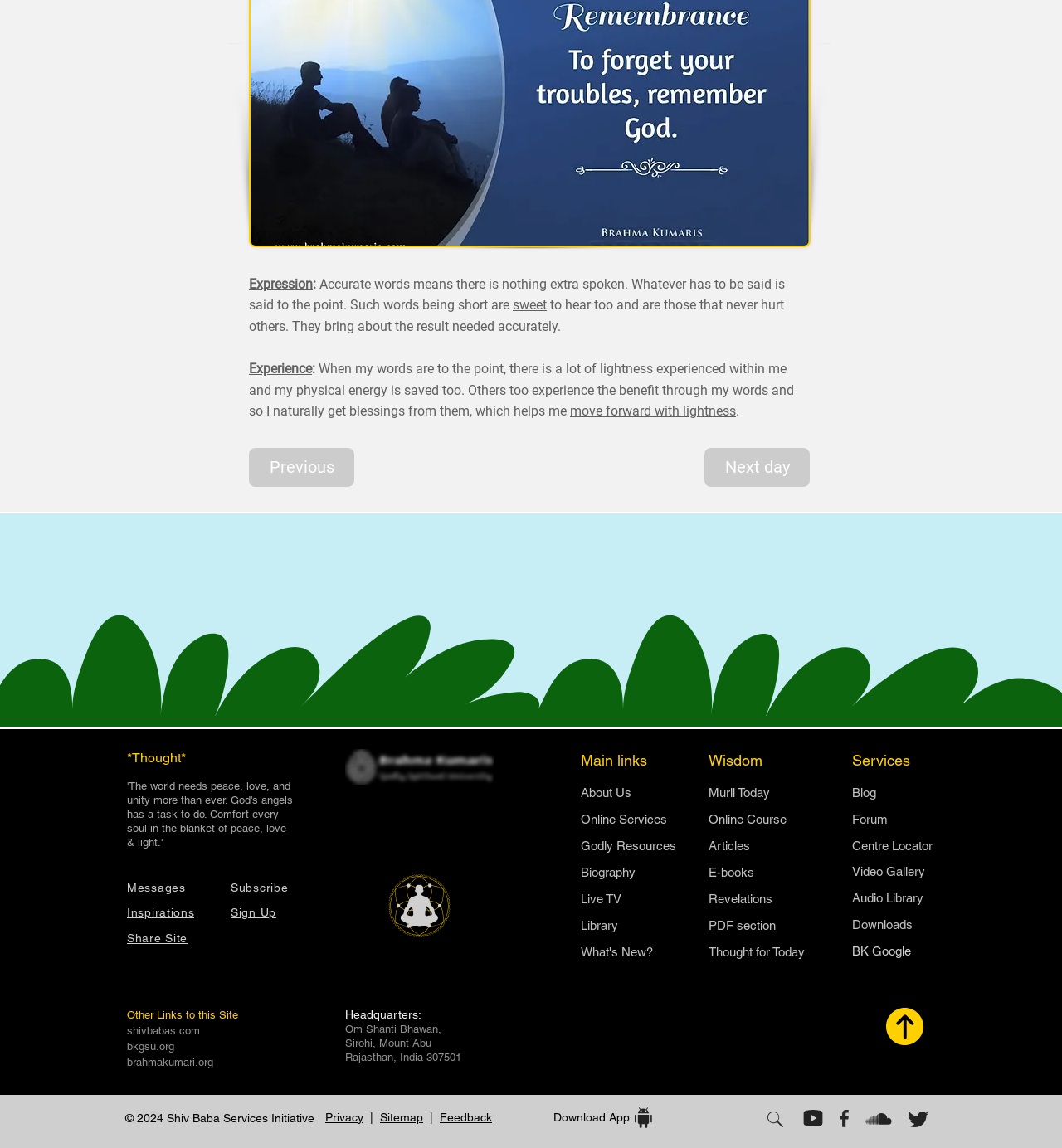Given the following UI element description: "What's New?", find the bounding box coordinates in the webpage screenshot.

[0.547, 0.823, 0.615, 0.835]